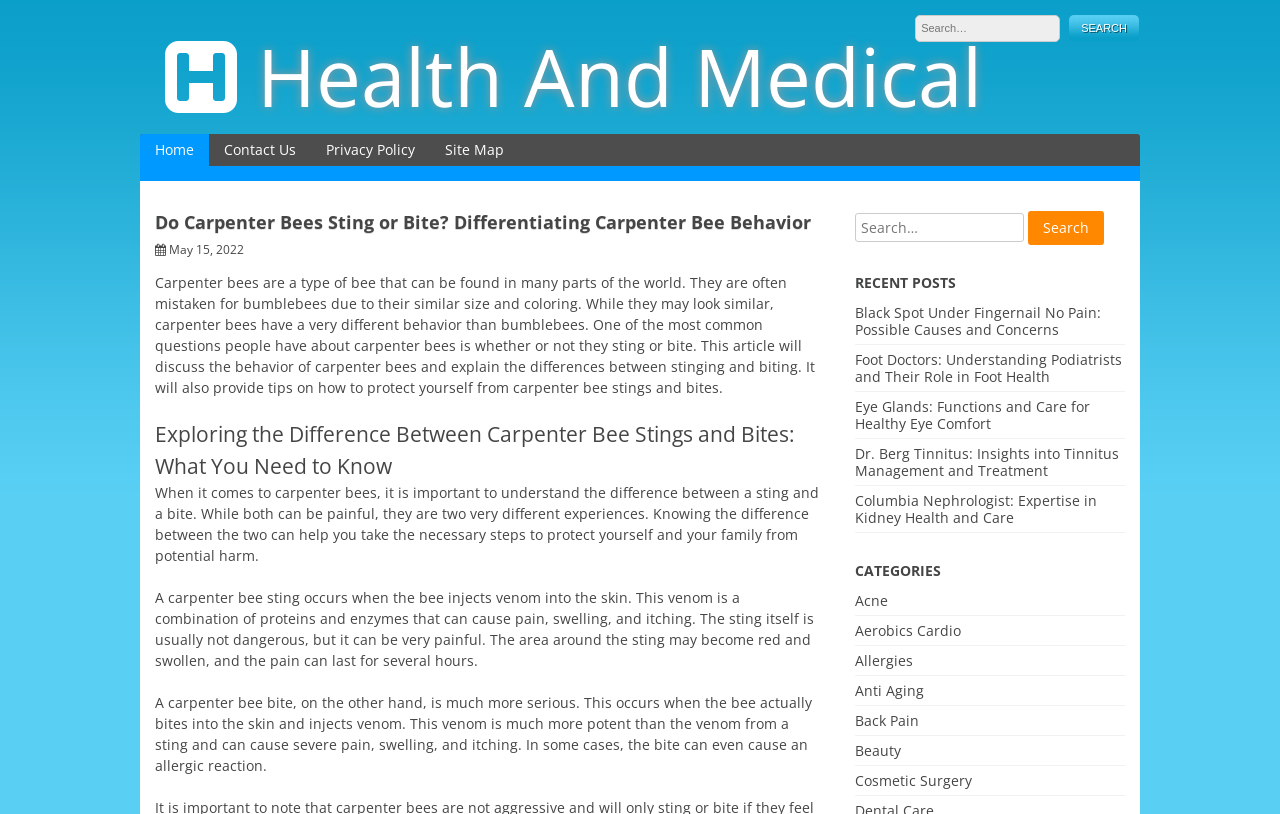From the webpage screenshot, identify the region described by Allergies. Provide the bounding box coordinates as (top-left x, top-left y, bottom-right x, bottom-right y), with each value being a floating point number between 0 and 1.

[0.668, 0.8, 0.713, 0.823]